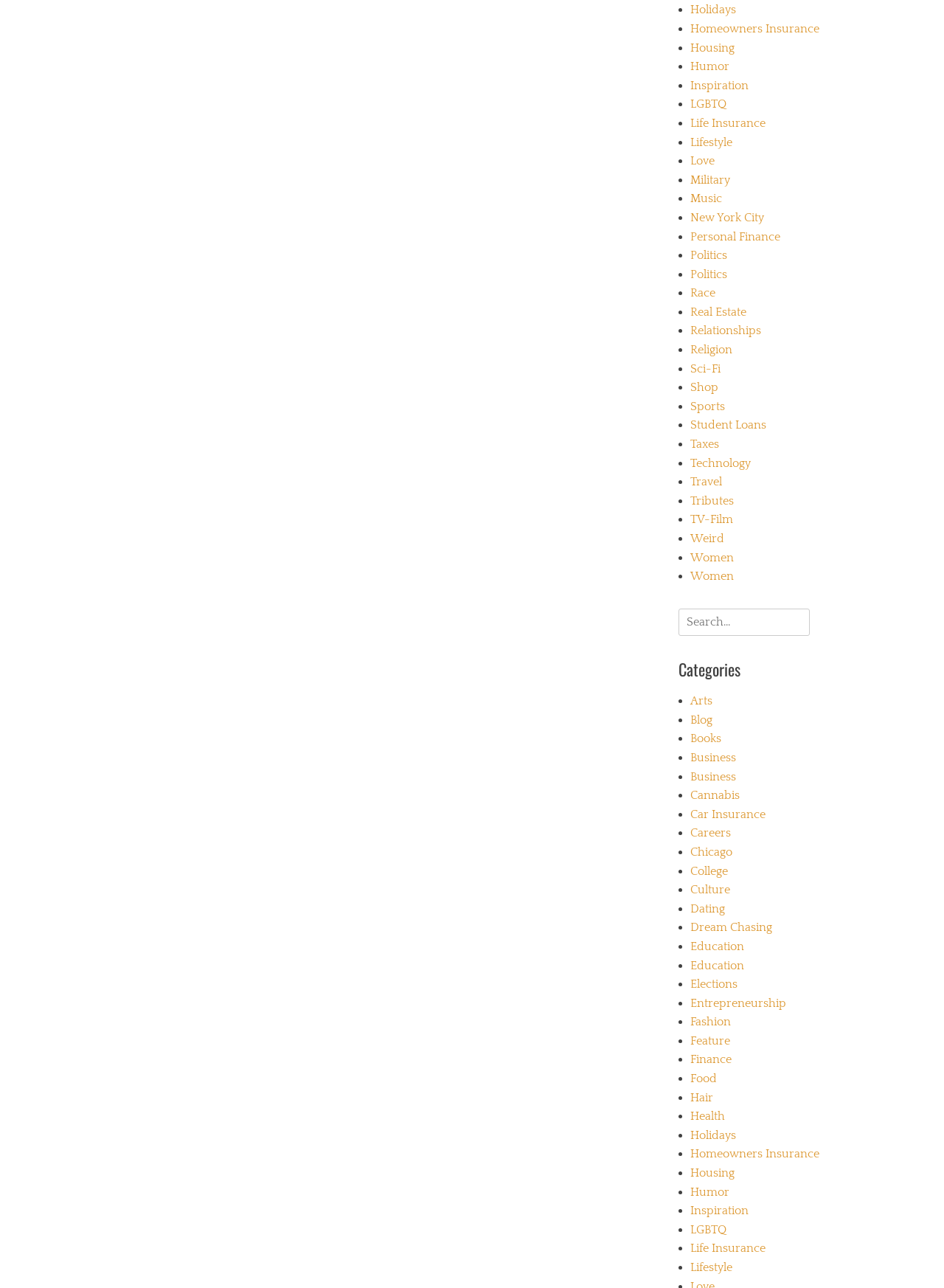What is the purpose of the search box?
Using the image, provide a concise answer in one word or a short phrase.

Search for categories